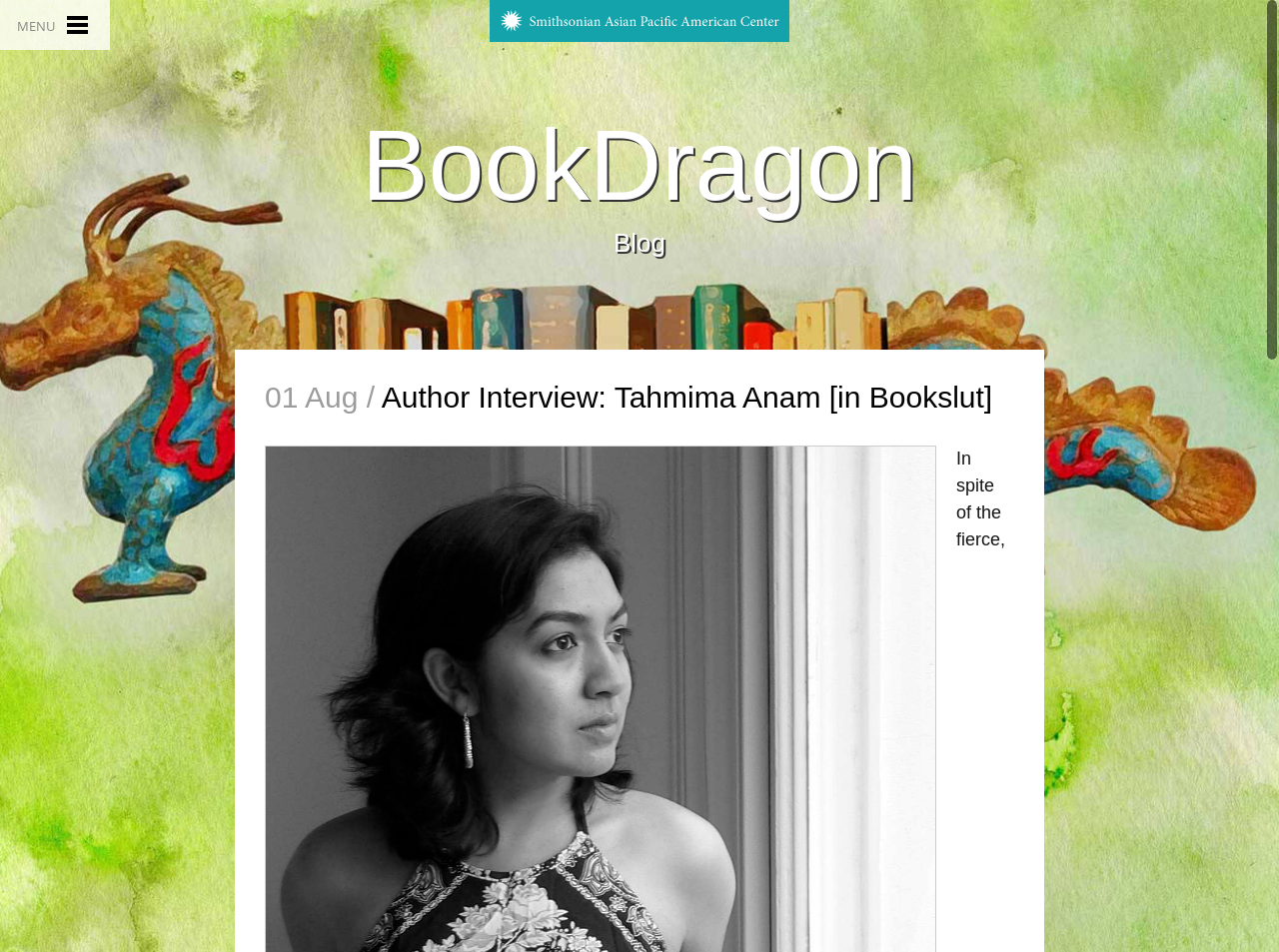Using the description "BookDragon", locate and provide the bounding box of the UI element.

[0.0, 0.147, 1.0, 0.199]